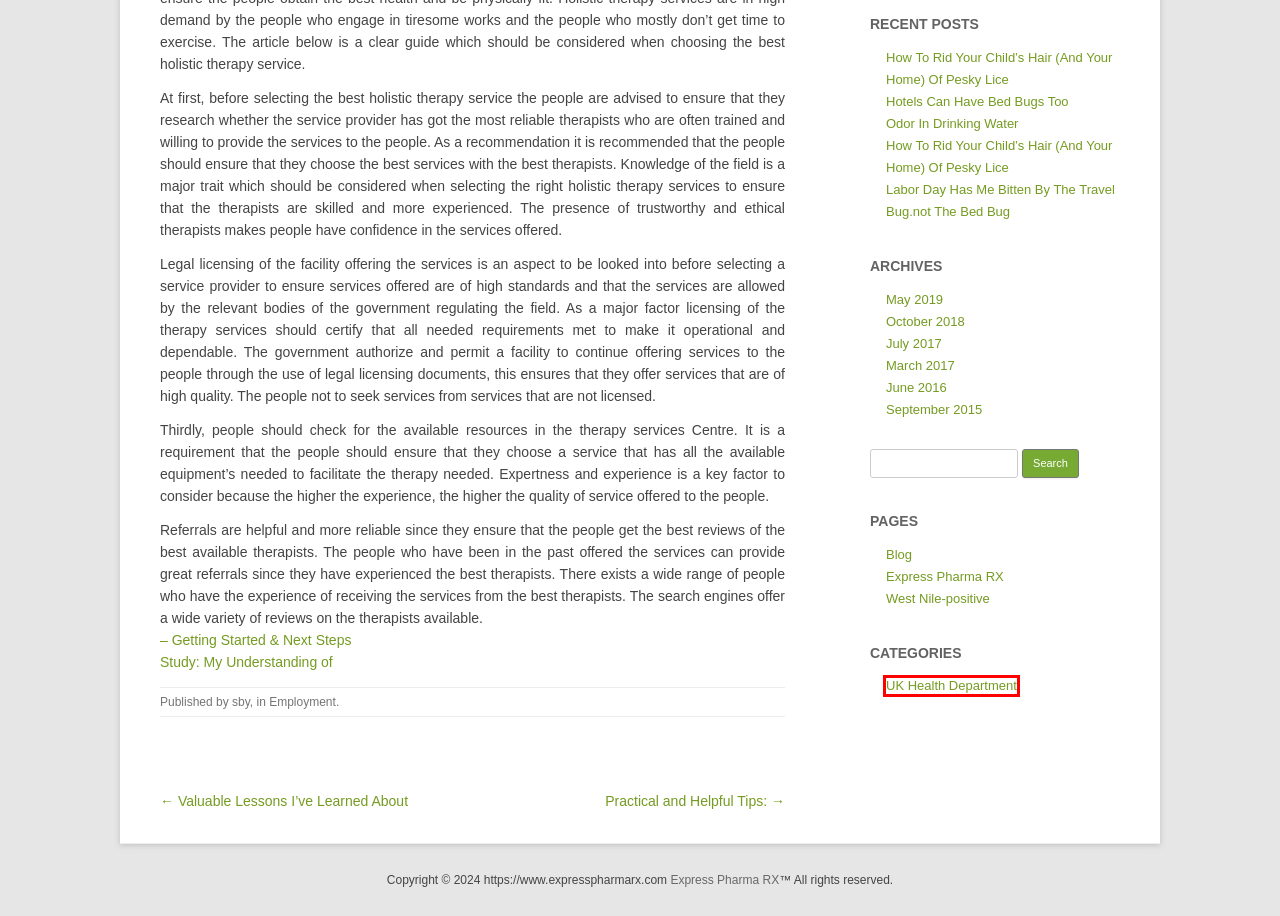Analyze the webpage screenshot with a red bounding box highlighting a UI element. Select the description that best matches the new webpage after clicking the highlighted element. Here are the options:
A. July 2017 – Express Pharma RX
B. UK Health Department – Express Pharma RX
C. How To Rid Your Child’s Hair (And Your Home) Of Pesky Lice – Express Pharma RX
D. Labor Day Has Me Bitten By The Travel Bug.not The Bed Bug – Express Pharma RX
E. Practical and Helpful Tips: – Express Pharma RX
F. June 2016 – Express Pharma RX
G. Odor In Drinking Water – Express Pharma RX
H. Valuable Lessons I’ve Learned About – Express Pharma RX

B